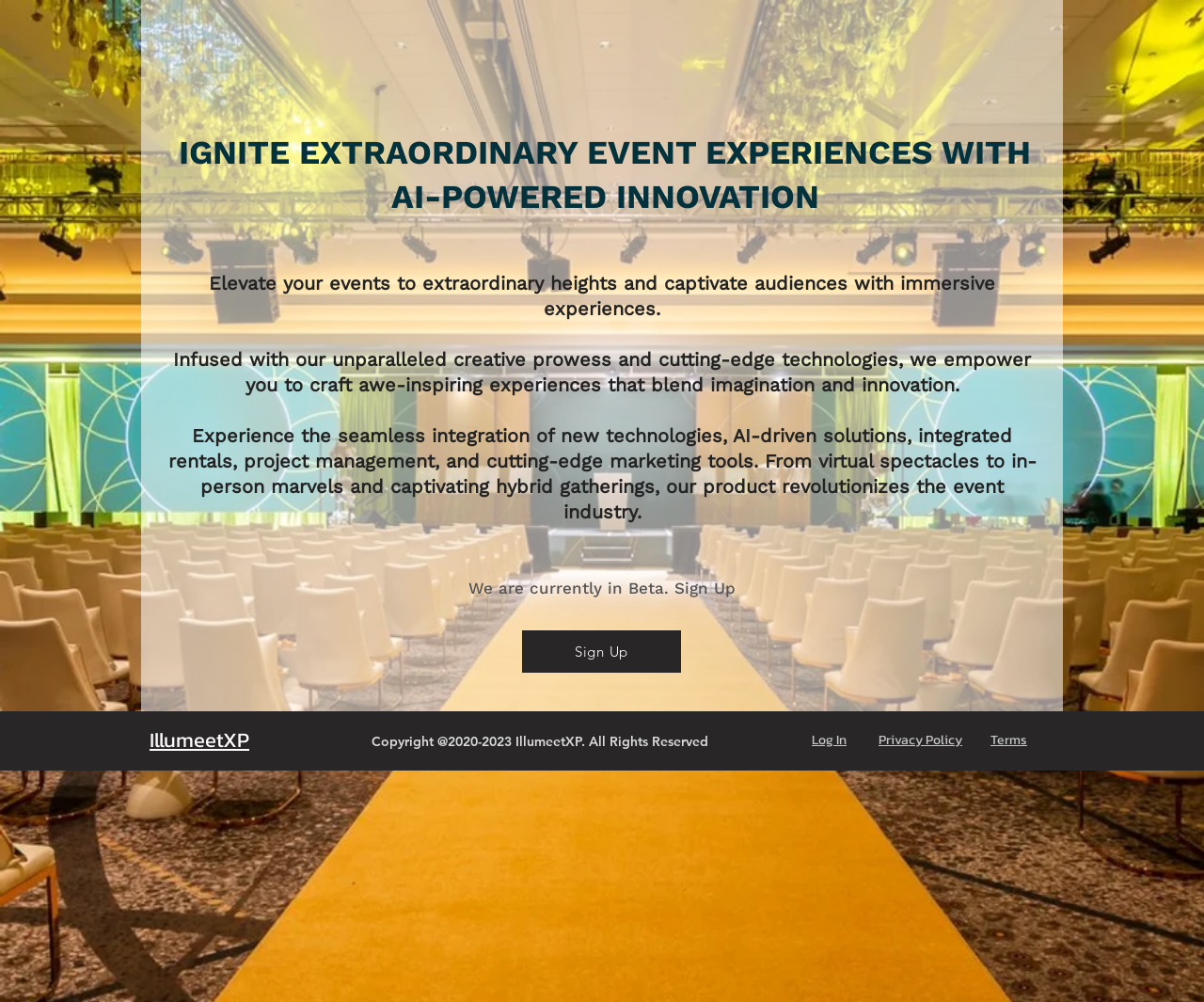Give a one-word or short-phrase answer to the following question: 
What type of events can IllumeetXP support?

Virtual, in-person, hybrid